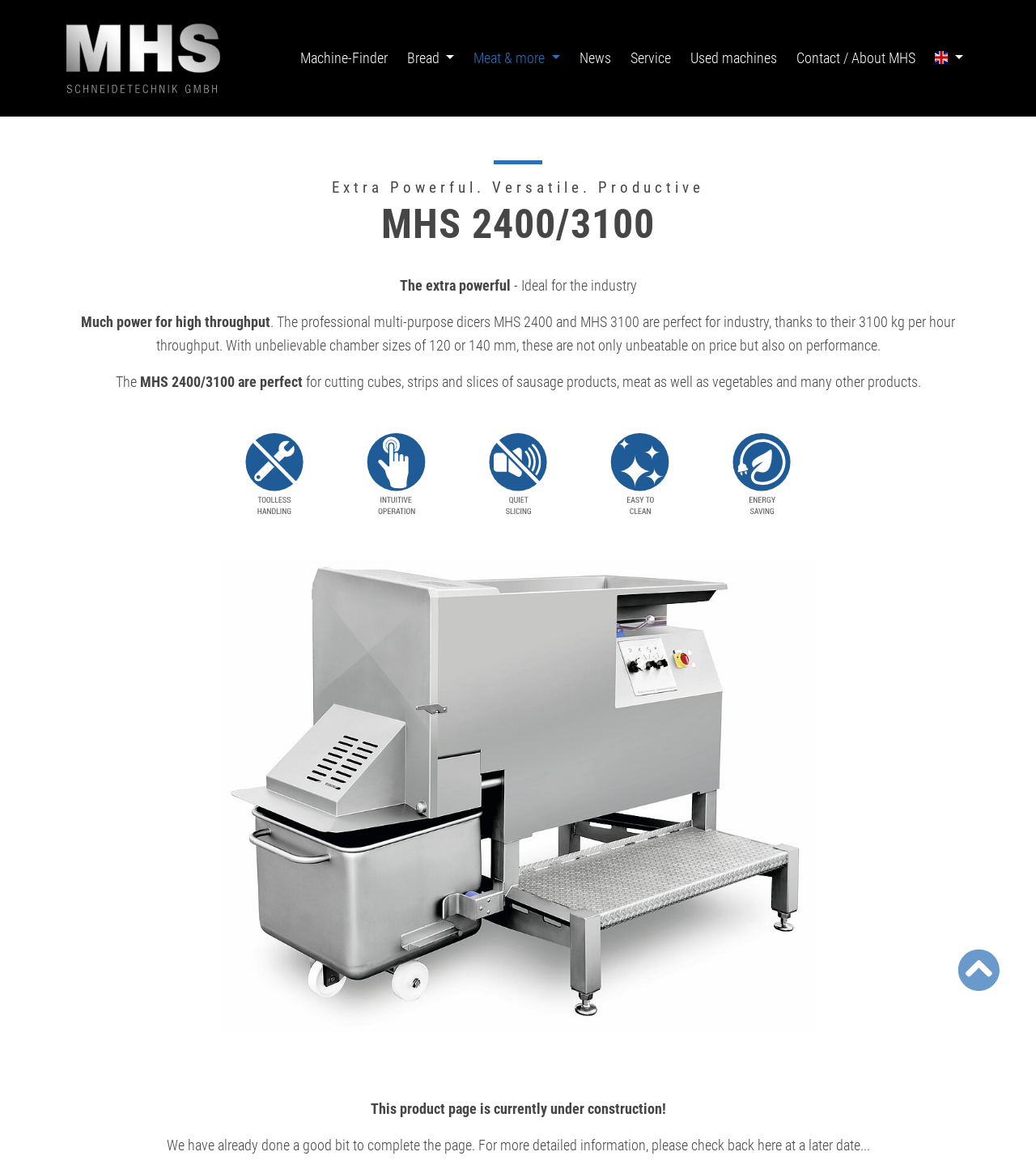Analyze the image and deliver a detailed answer to the question: What are the chamber sizes of MHS 2400 and MHS 3100?

The chamber sizes of MHS 2400 and MHS 3100 can be found in the product description, where it is mentioned that these machines have chamber sizes of 120 or 140 mm.